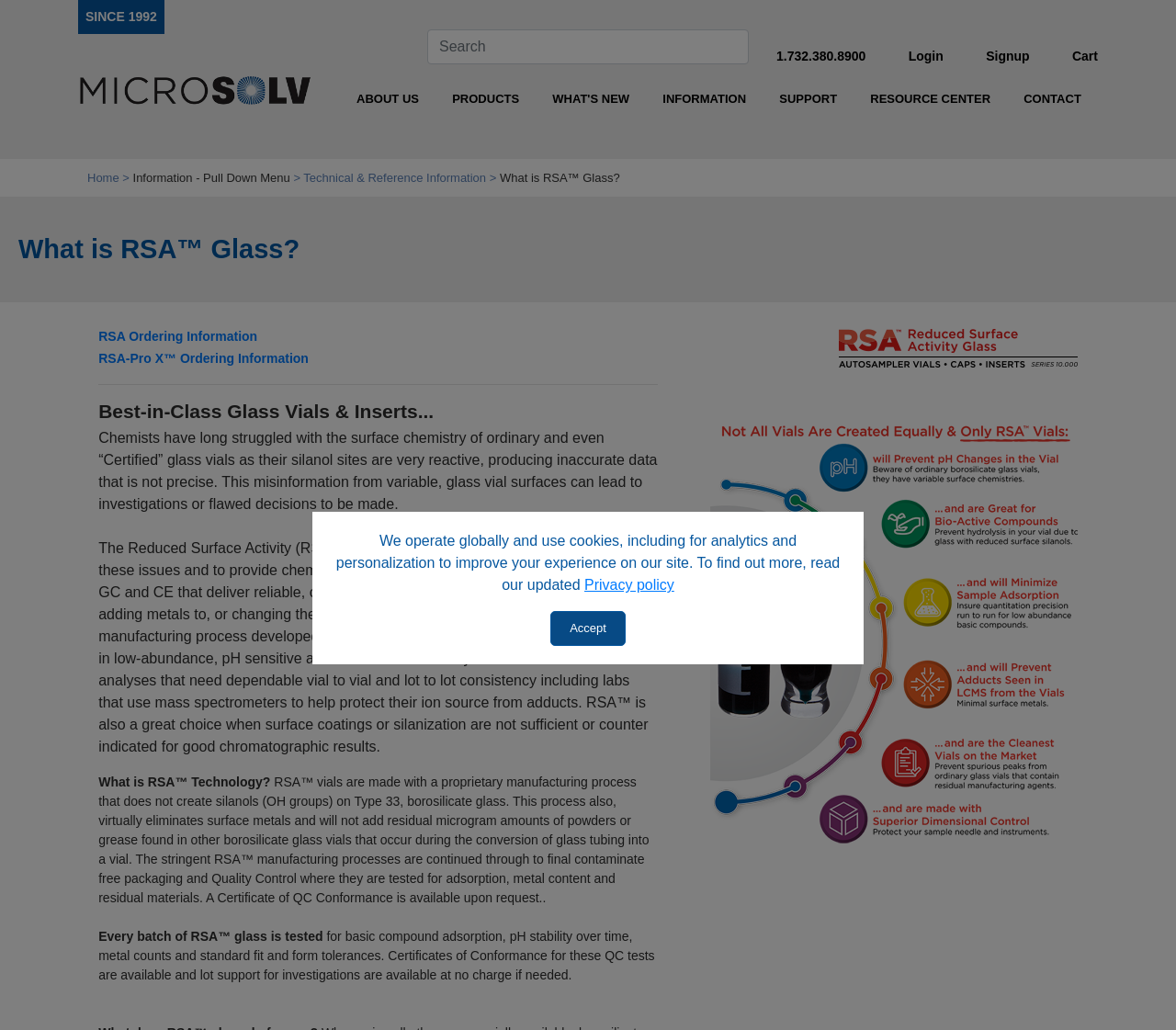Create a detailed narrative describing the layout and content of the webpage.

The webpage is about RSA Glass, a product offered by MicroSolv Technology Corp. At the top of the page, there is a notification bar with a message about cookies and a link to the privacy policy. Below this, there is a header section with a search box, phone number, and links to login, signup, and cart.

The main navigation menu is located below the header, with links to About Us, Products, What's New, Information, Support, Resource Center, and Contact. The current page is highlighted as "What is RSA Glass?".

The main content of the page is divided into sections. The first section has a heading "What is RSA Glass?" and a brief introduction to the product. Below this, there are links to related pages, including RSA Ordering Information and RSA-Pro X Ordering Information.

The next section has a heading "Best-in-Class Glass Vials & Inserts..." and a lengthy paragraph of text describing the benefits of RSA Glass Technology. This is followed by another section with a heading "What is RSA Technology?" and several paragraphs of text explaining the manufacturing process and quality control measures of RSA Glass.

There are two images on the page, one of the MTC logo and another displaying the features and benefits of RSA Glass. Overall, the page provides detailed information about RSA Glass, its benefits, and its manufacturing process.